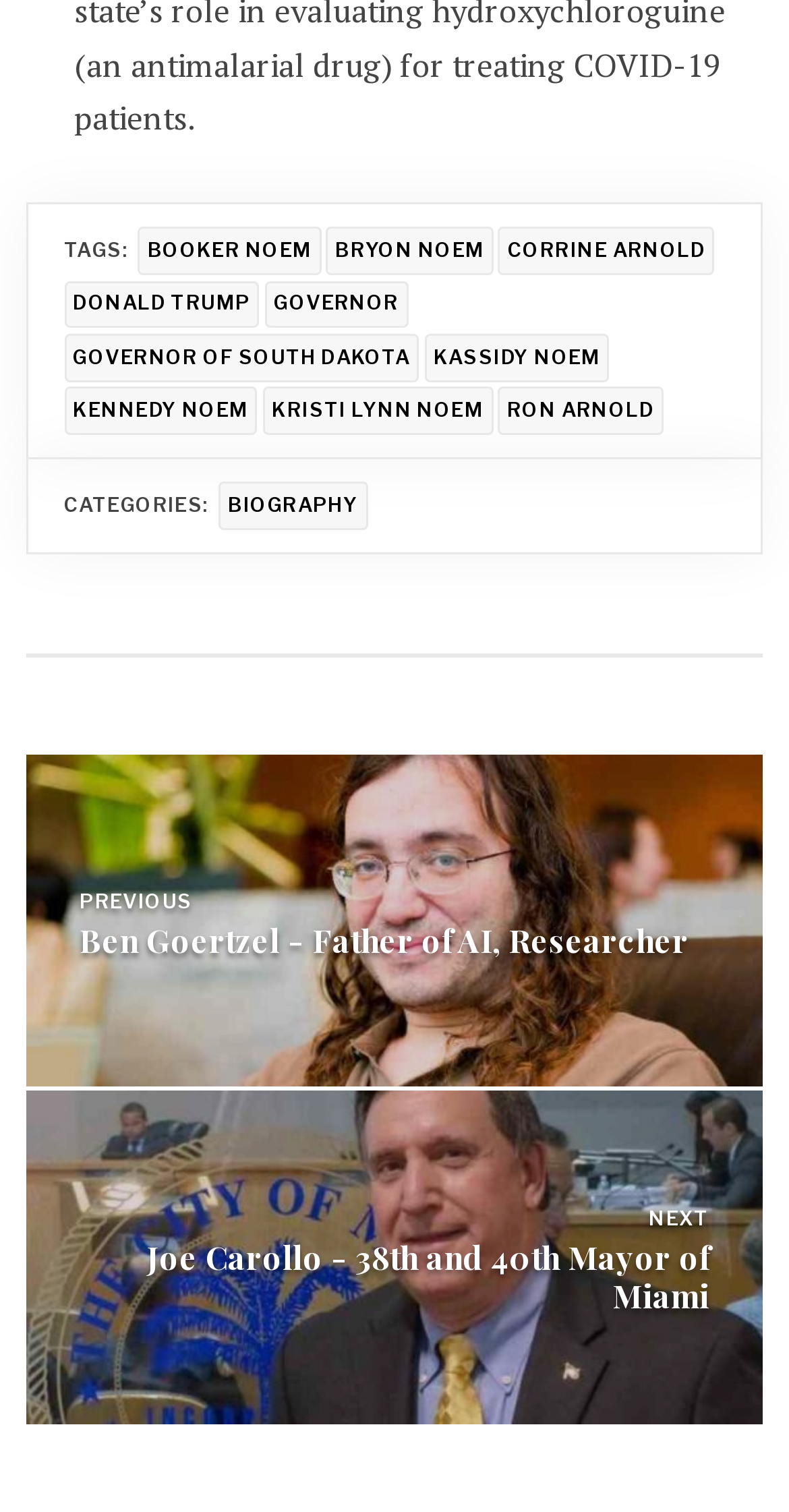How many figures are in the post navigation section
Please answer the question as detailed as possible.

I counted the number of figures in the post navigation section, which are the 'PREVIOUS' and 'NEXT' figures, each containing a heading and a link.